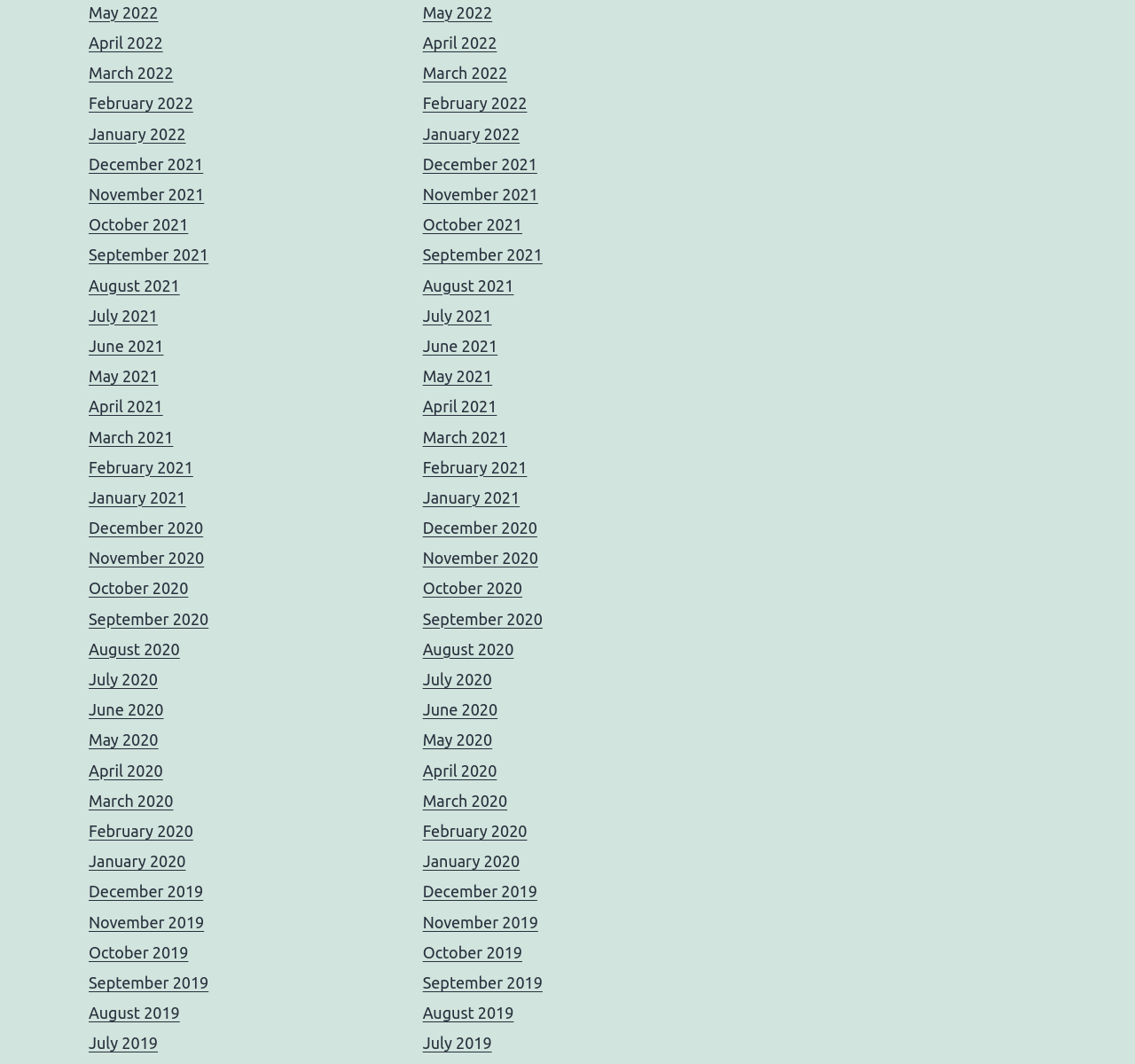What is the format of the links?
Using the picture, provide a one-word or short phrase answer.

Month Year